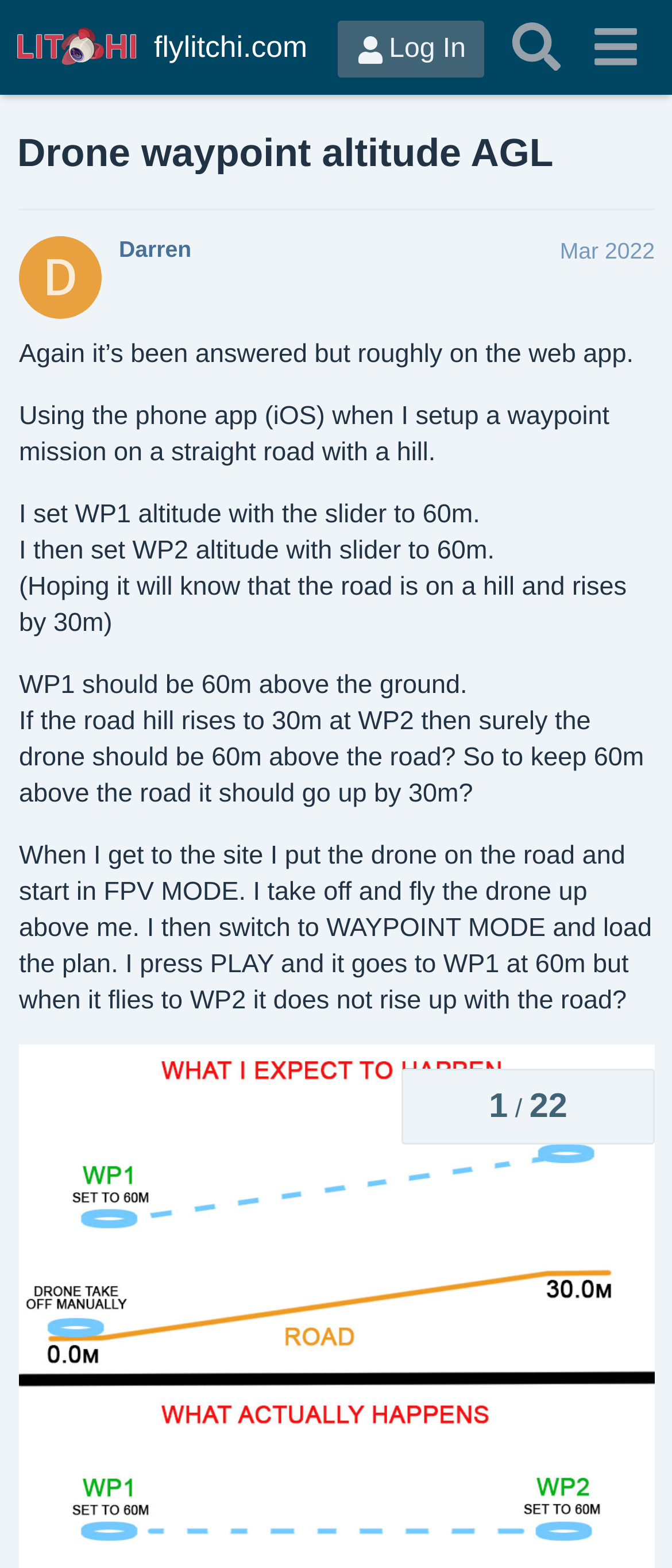What is the current progress of this topic?
Analyze the screenshot and provide a detailed answer to the question.

The current progress of this topic is 1 out of 22, as indicated by the navigation element with the text '1' and '/' on the webpage, which suggests that there are 22 posts in this topic and the user is currently viewing the first one.